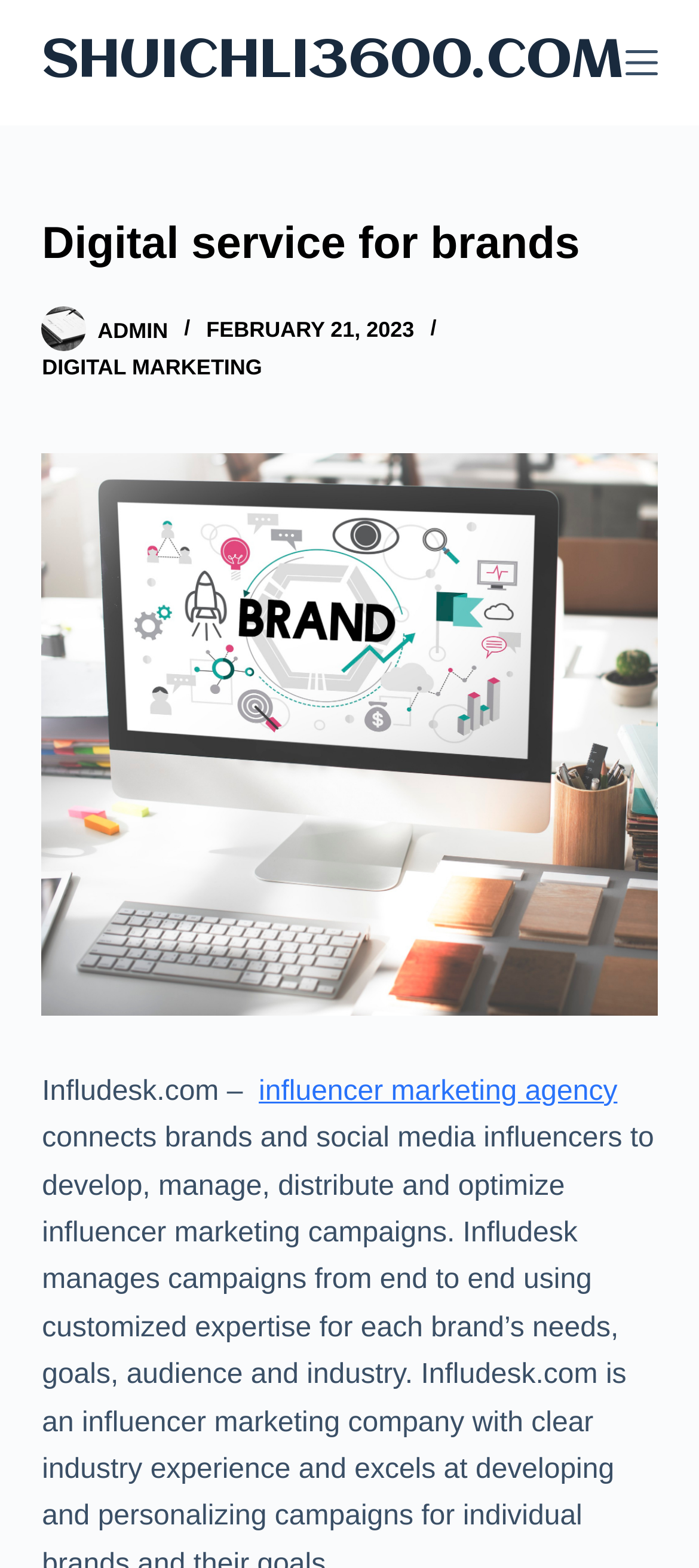Provide a short answer using a single word or phrase for the following question: 
What is the date displayed on the webpage?

FEBRUARY 21, 2023